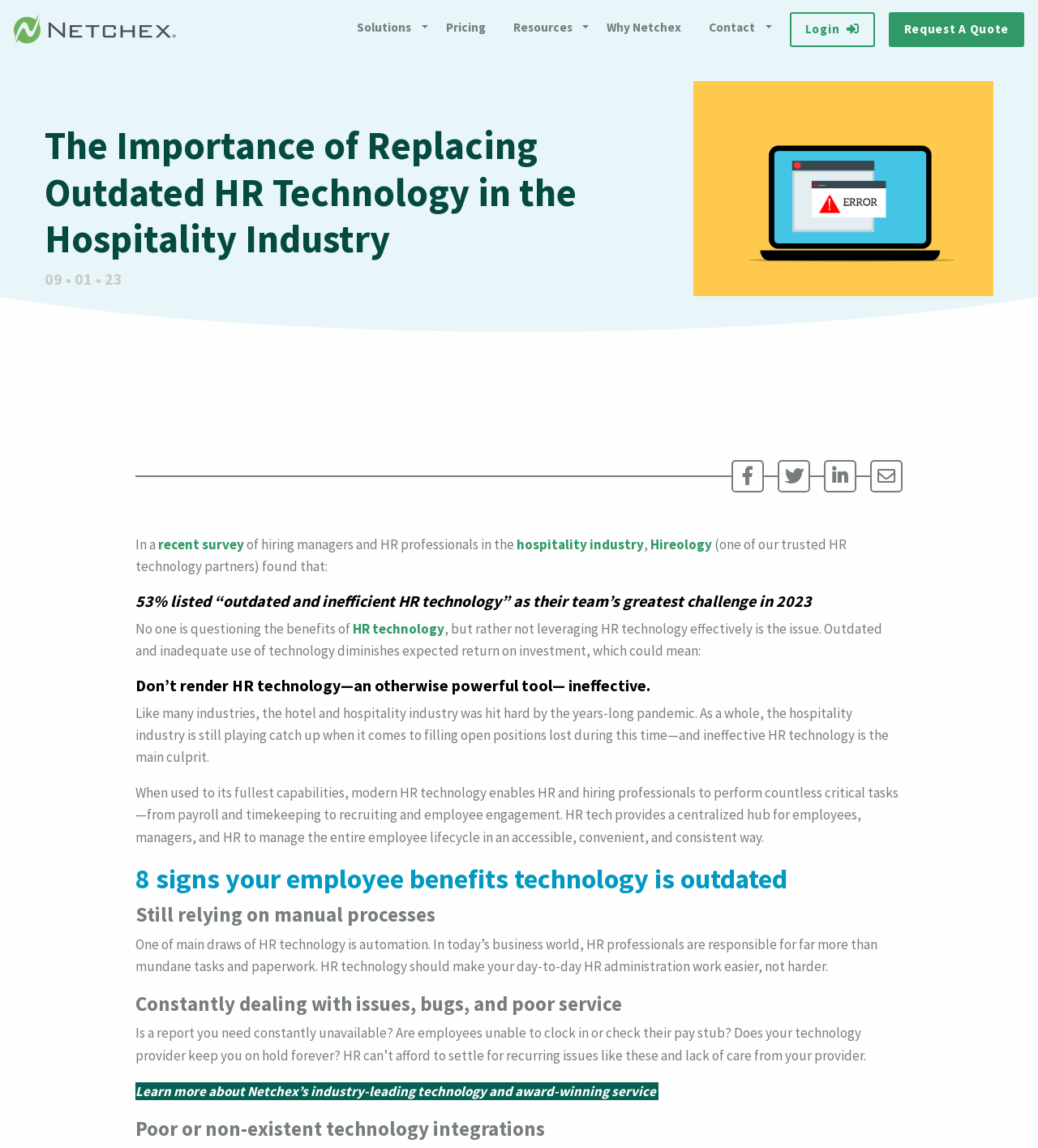Please determine the bounding box coordinates of the element to click in order to execute the following instruction: "Click on the 'Learn more about Netchex’s industry-leading technology and award-winning service' link". The coordinates should be four float numbers between 0 and 1, specified as [left, top, right, bottom].

[0.131, 0.943, 0.635, 0.958]